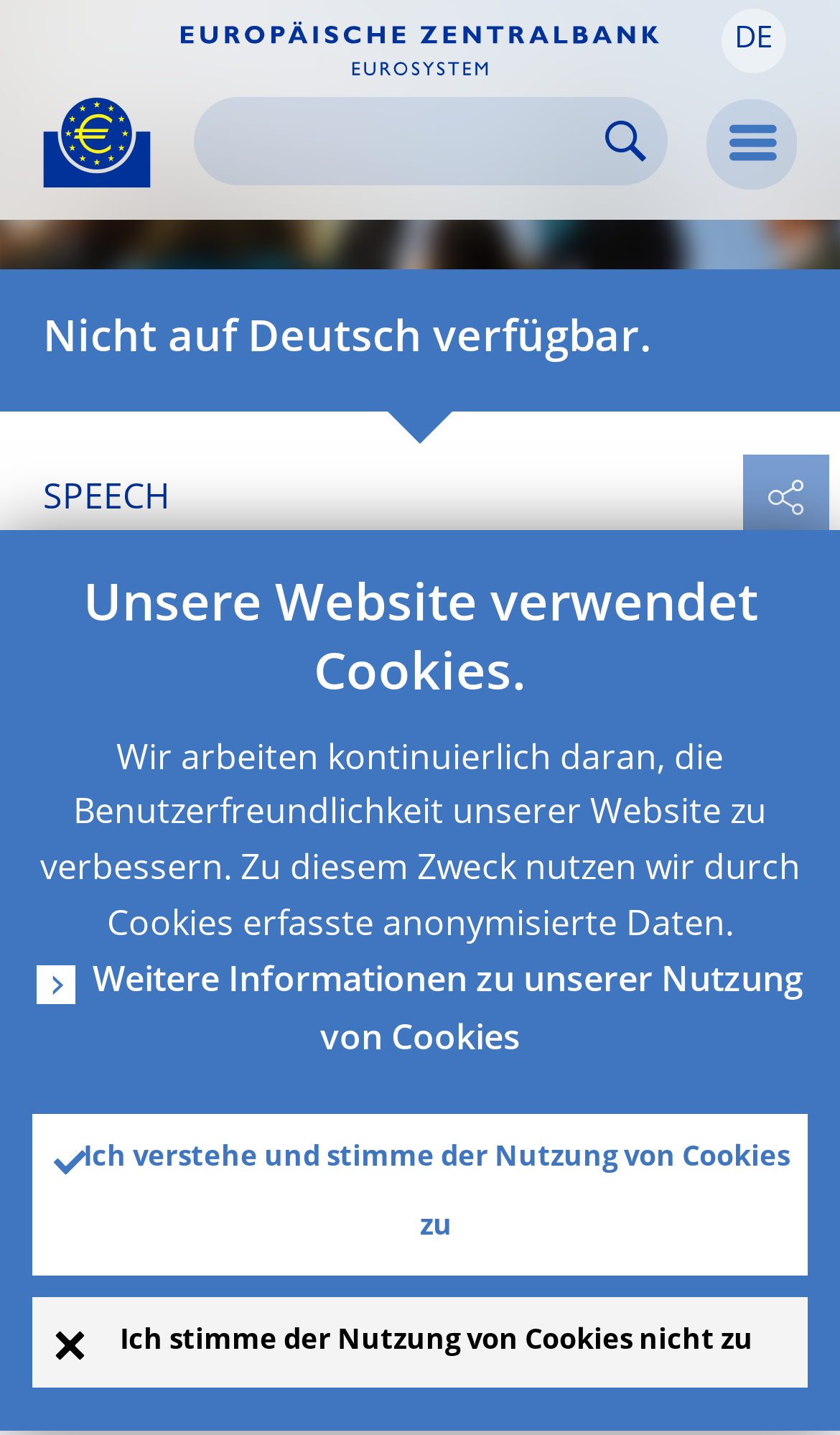Utilize the information from the image to answer the question in detail:
What is the purpose of the cookies on the website?

I inferred the purpose of the cookies by looking at the text that mentions 'Wir arbeiten kontinuierlich daran, die Benutzerfreundlichkeit unserer Website zu verbessern. Zu diesem Zweck nutzen wir durch Cookies erfasste anonymisierte Daten.', which suggests that the cookies are used to improve the user experience of the website.